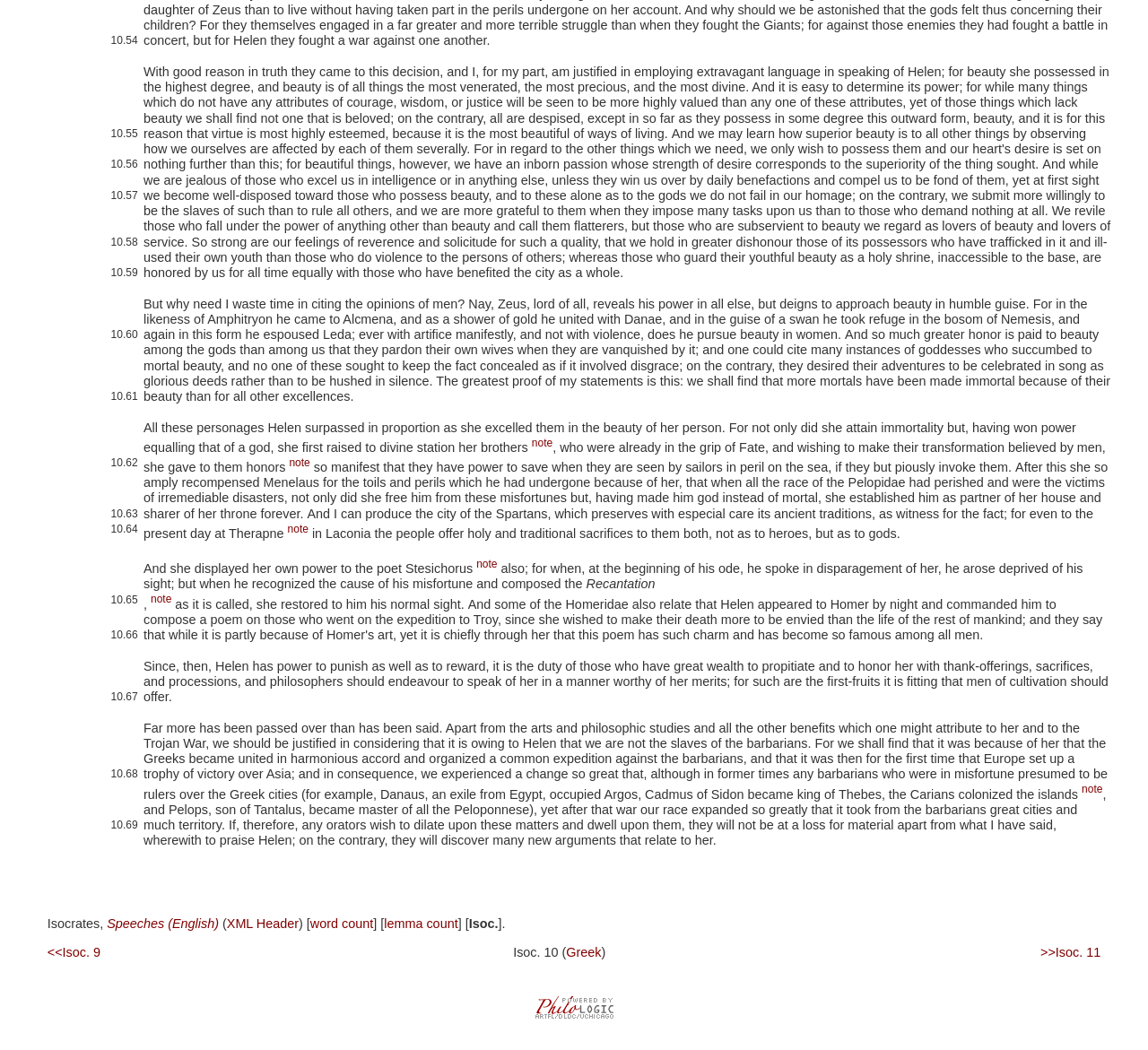What is the name of the poet mentioned in the text?
Can you give a detailed and elaborate answer to the question?

The poet mentioned in the text is Homer, who is mentioned as having been commanded by Helen to compose a poem about those who went on the expedition to Troy.